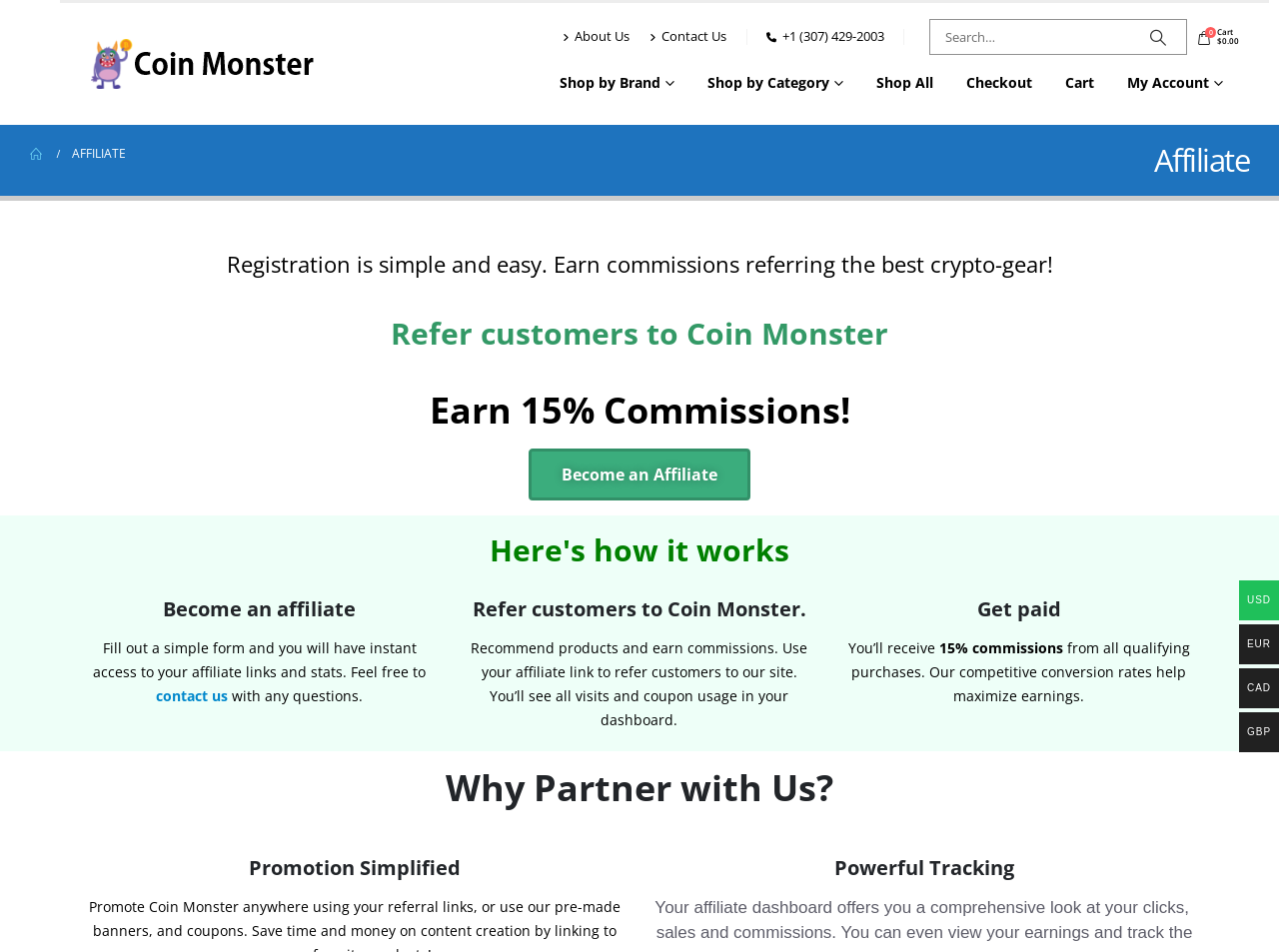From the webpage screenshot, predict the bounding box coordinates (top-left x, top-left y, bottom-right x, bottom-right y) for the UI element described here: Contact Us

[0.5, 0.02, 0.576, 0.058]